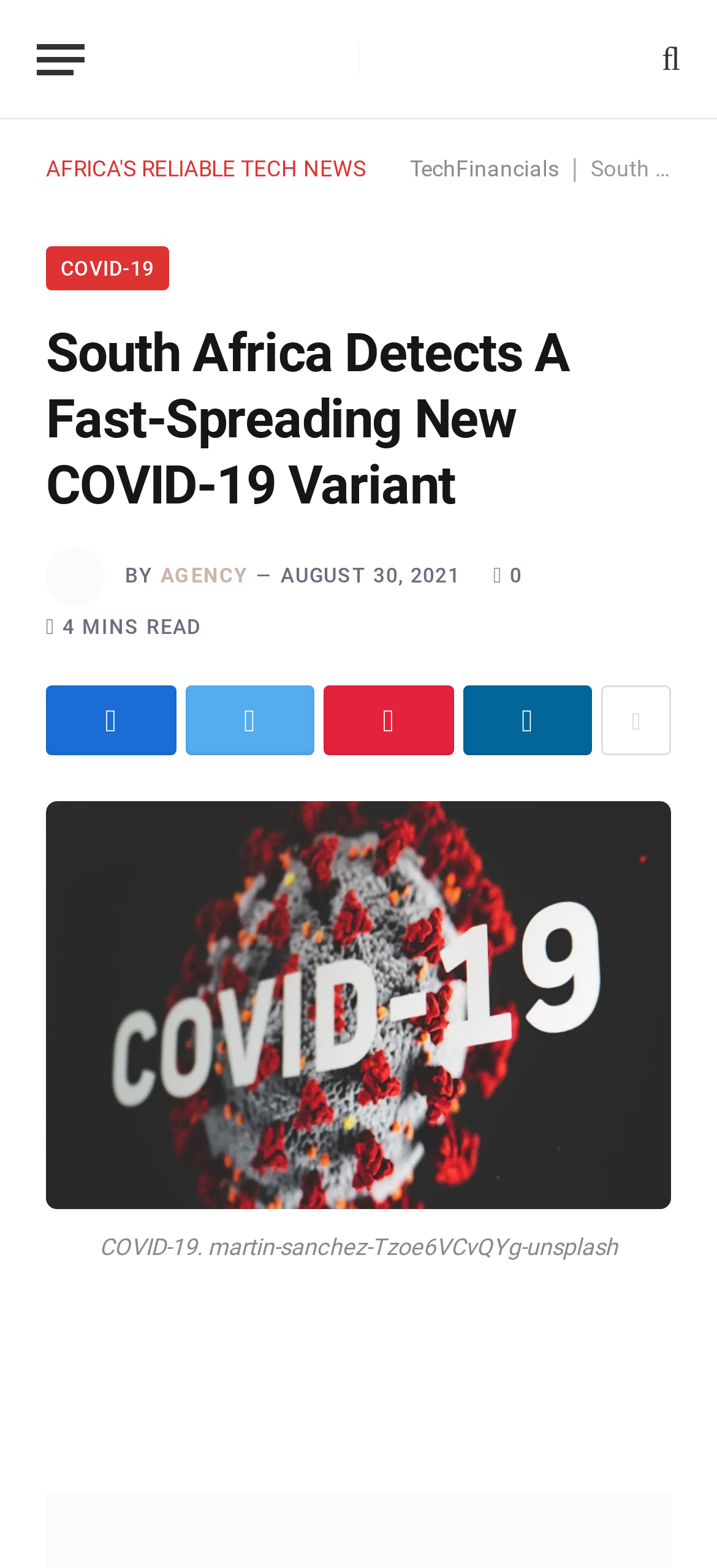Locate the bounding box coordinates of the element you need to click to accomplish the task described by this instruction: "View related COVID-19 news".

[0.064, 0.511, 0.936, 0.772]